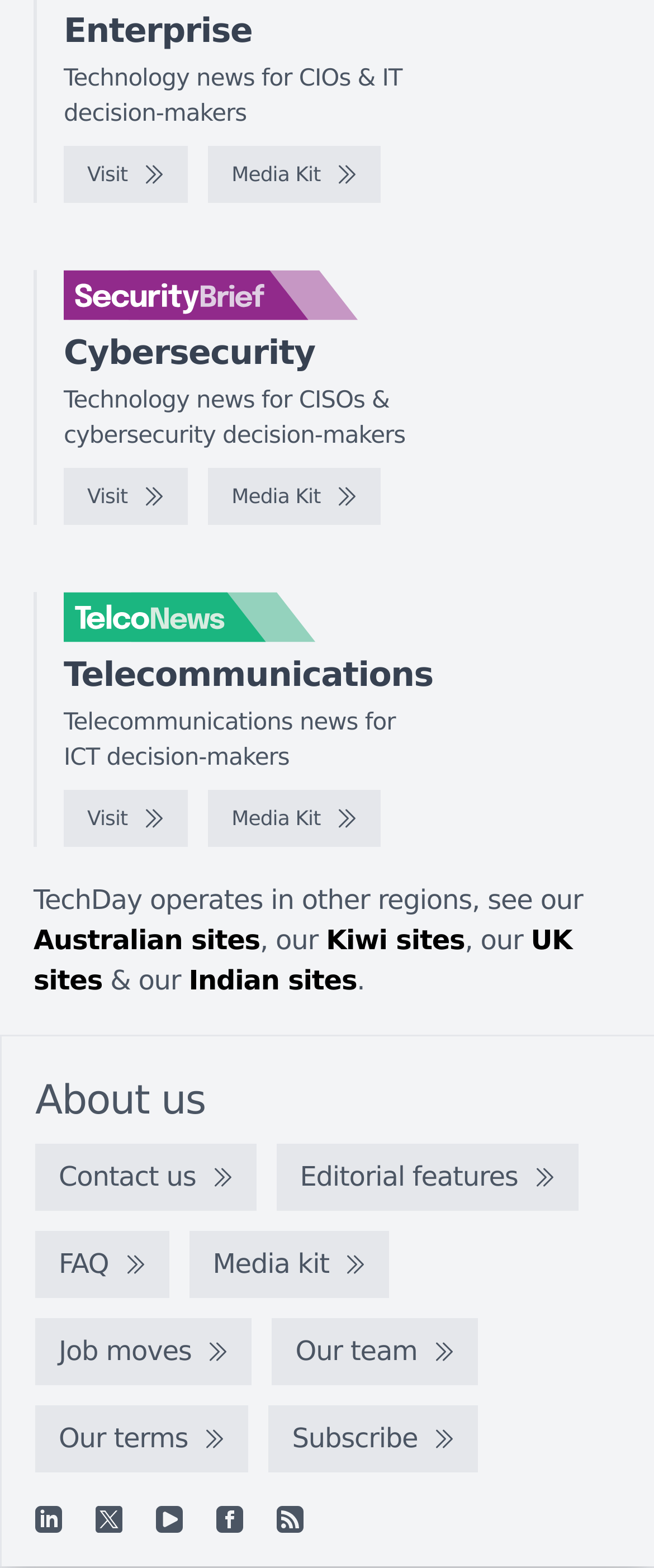Show the bounding box coordinates of the element that should be clicked to complete the task: "Go to SecurityBrief".

[0.097, 0.173, 0.636, 0.205]